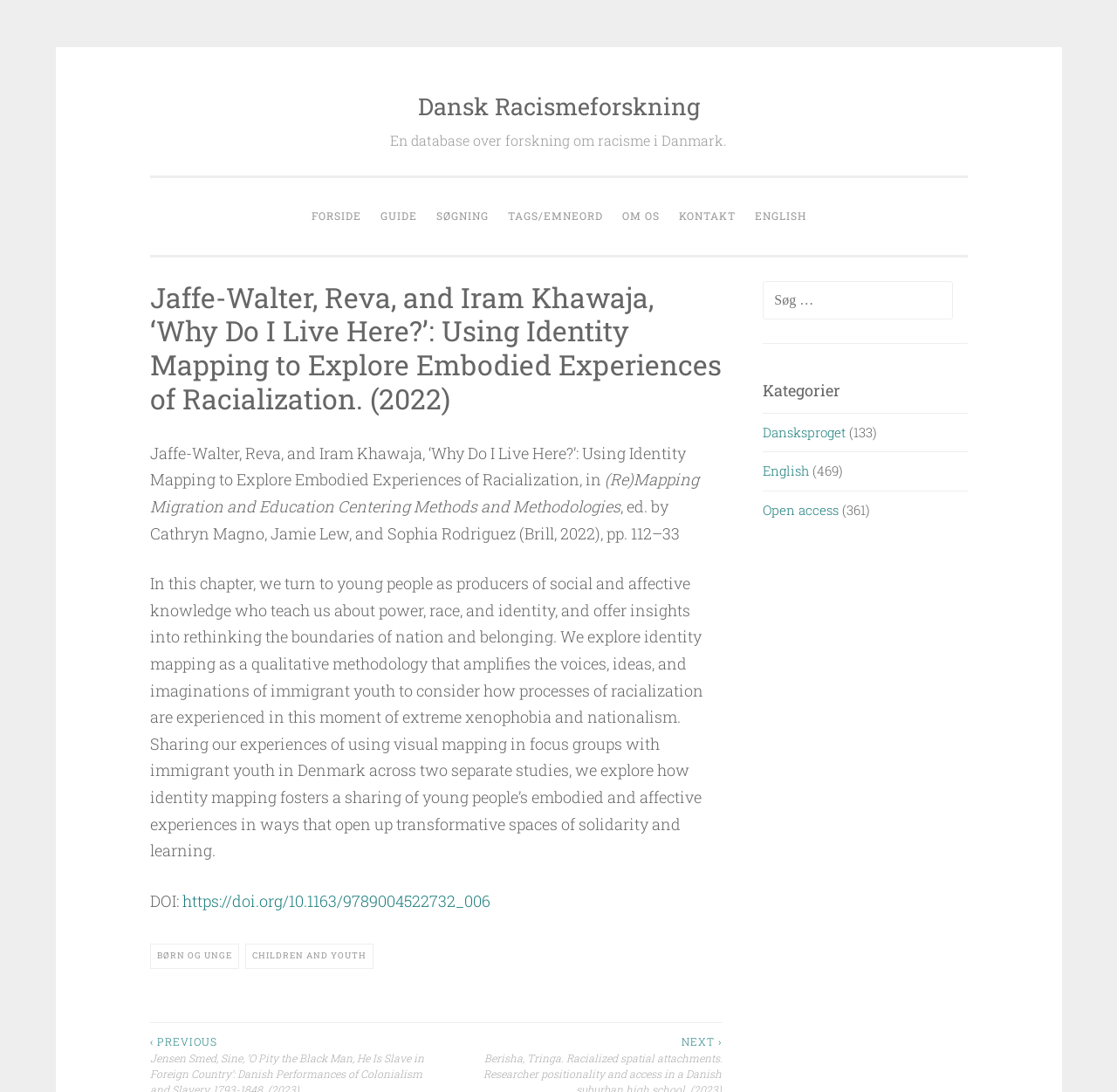Ascertain the bounding box coordinates for the UI element detailed here: "Digital Future". The coordinates should be provided as [left, top, right, bottom] with each value being a float between 0 and 1.

None